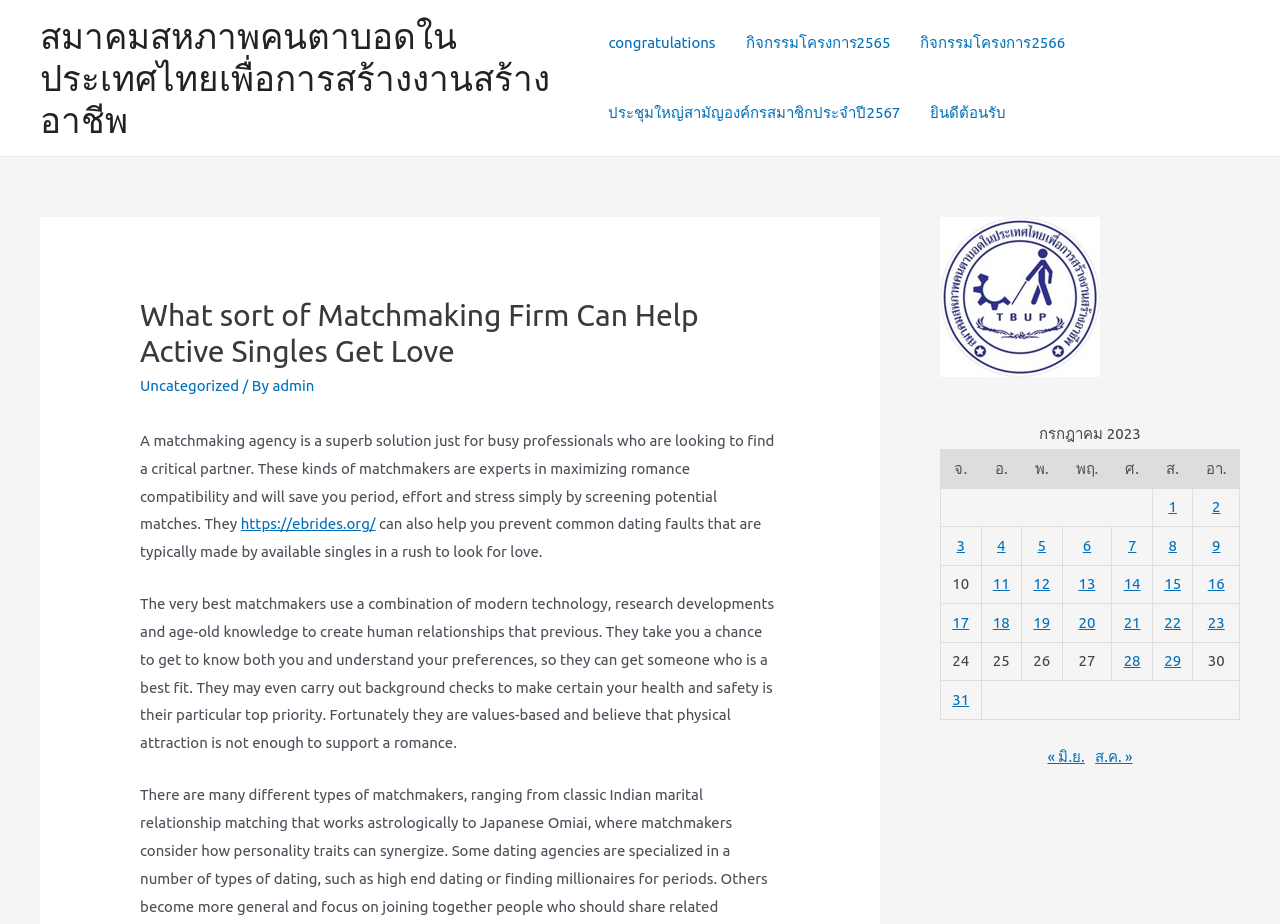Provide a thorough description of the webpage's content and layout.

This webpage appears to be a blog or article page, with a focus on matchmaking and relationships. The page is divided into several sections, with a navigation menu at the top right corner, containing links to various pages such as "congratulations", "กิจกรรมโครงการ2565", and "ประชุมใหญ่สามัญองค์กรสมาชิกประจำปี2567".

Below the navigation menu, there is a header section with a title "What sort of Matchmaking Firm Can Help Active Singles Get Love" and a subtitle "สมาคมสหภาพคนตาบอดในประเทศไทยเพื่อการสร้างงานสร้างอาชีพ". 

The main content of the page is a long article that discusses the benefits of using a matchmaking agency for busy professionals. The article is divided into several paragraphs, with links to external websites and resources scattered throughout. The text explains how matchmakers can help individuals find compatible partners, save time and effort, and avoid common dating mistakes.

On the right side of the page, there is a complementary section that appears to be a calendar or schedule for the month of July 2023. The calendar is presented in a table format, with each day of the month listed in a separate row. Each row contains links to specific events or activities, with dates ranging from July 1 to July 23.

Overall, the webpage appears to be a informative resource for individuals interested in matchmaking and relationships, with a focus on providing helpful advice and resources for busy professionals.